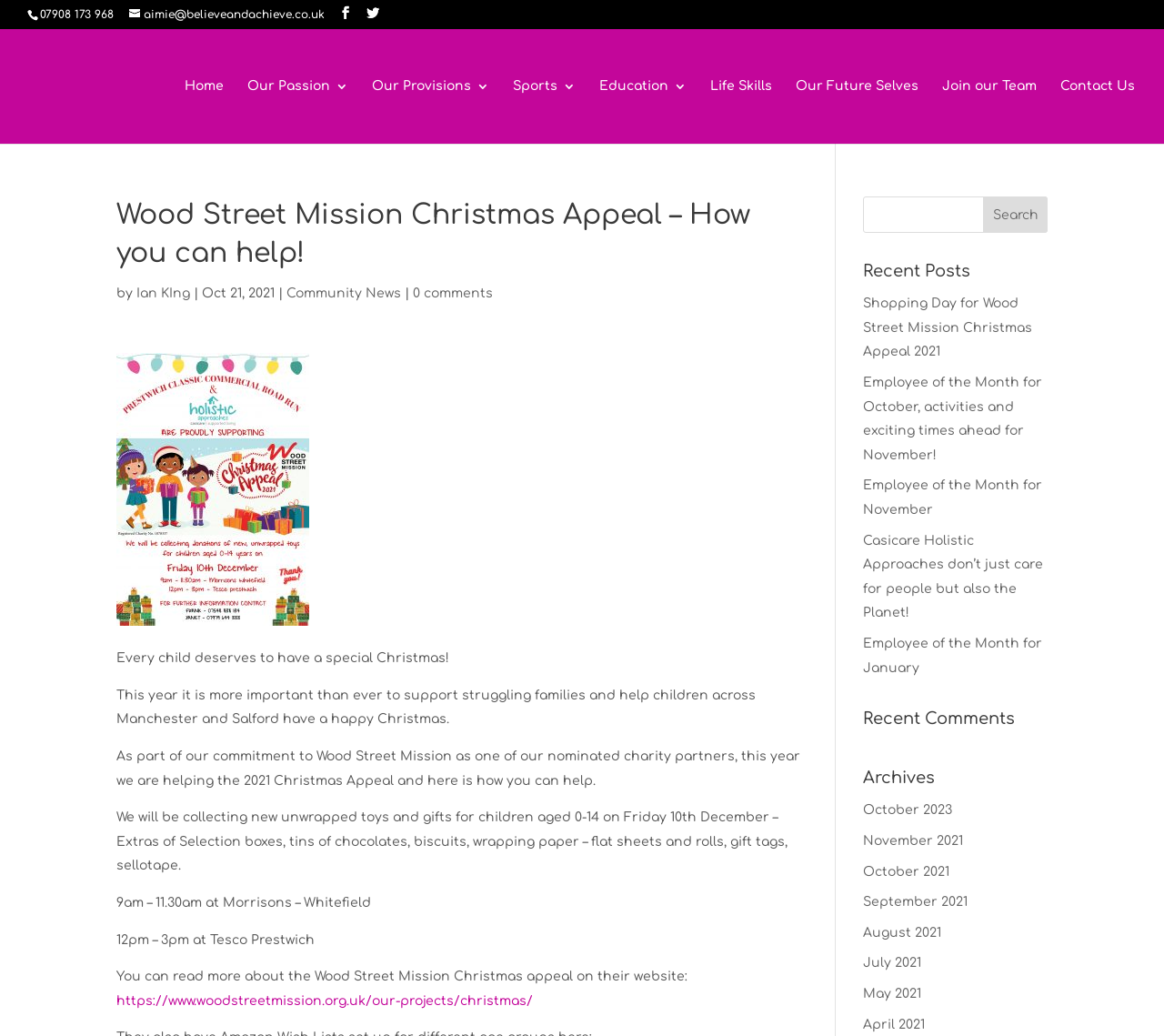How many recent posts are listed?
Give a single word or phrase answer based on the content of the image.

5